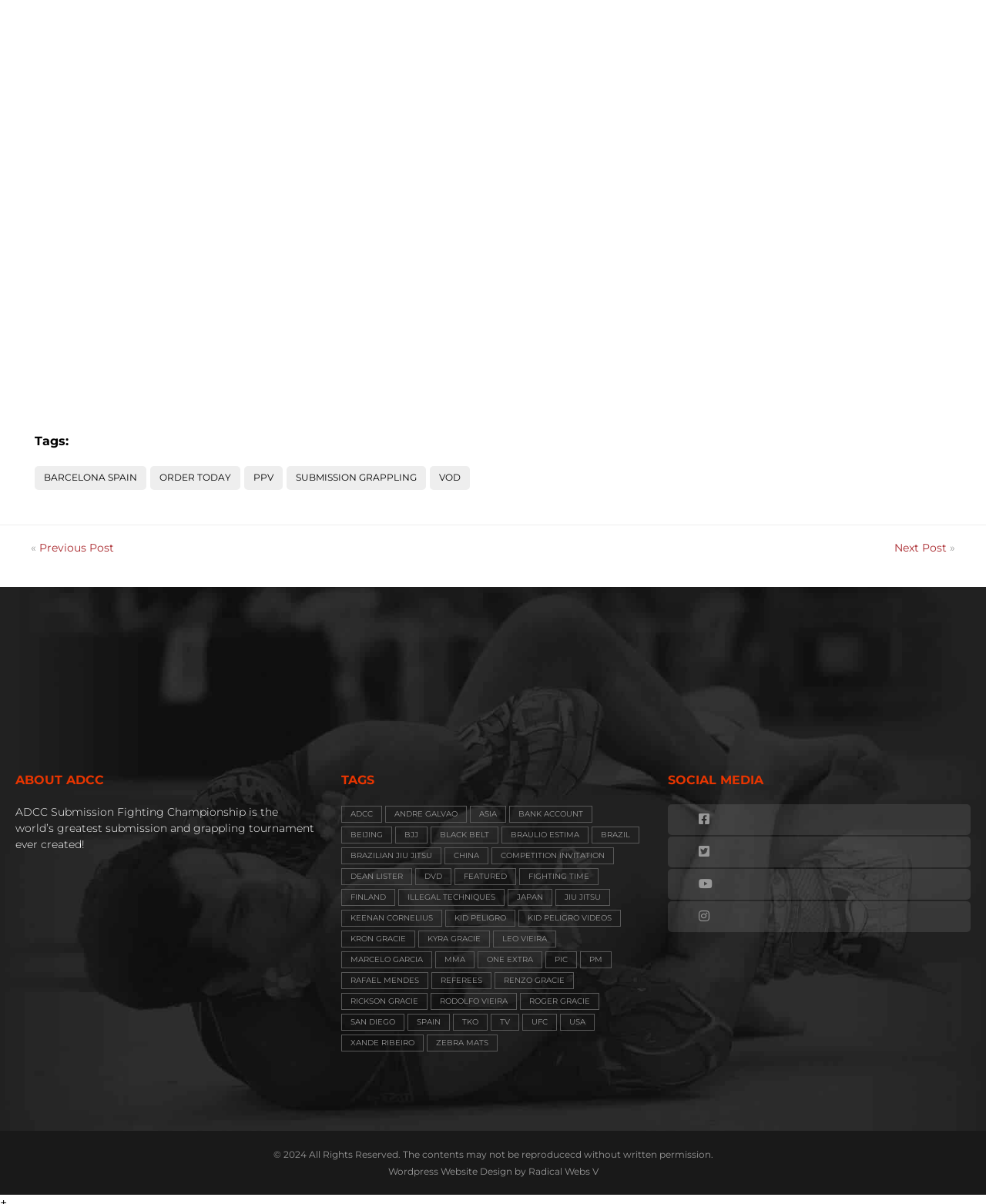Locate the bounding box coordinates of the element that should be clicked to fulfill the instruction: "Click on the 'NEXT POST' link".

[0.907, 0.449, 0.96, 0.461]